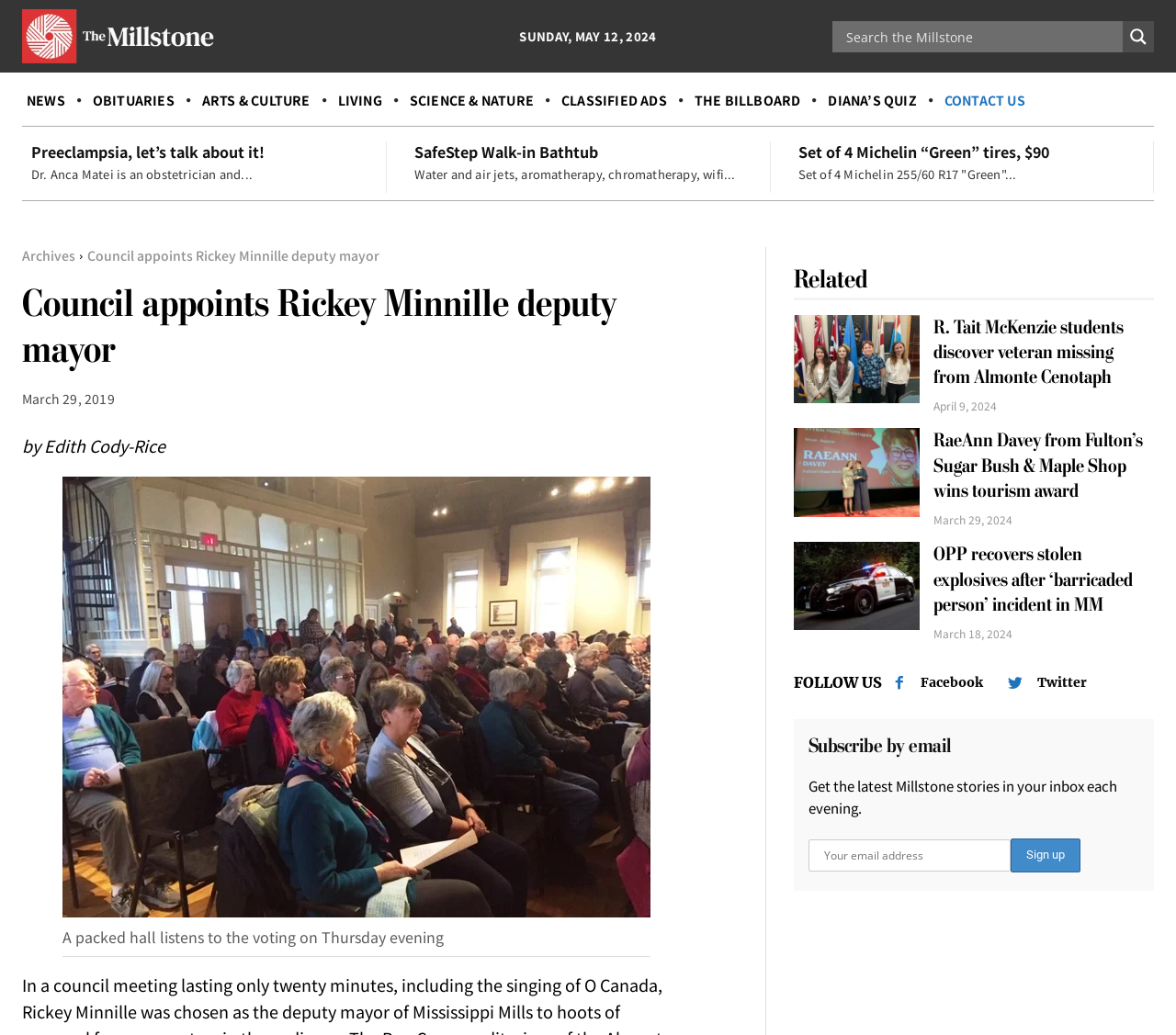Determine the bounding box coordinates of the target area to click to execute the following instruction: "Search for something."

[0.72, 0.02, 0.951, 0.049]